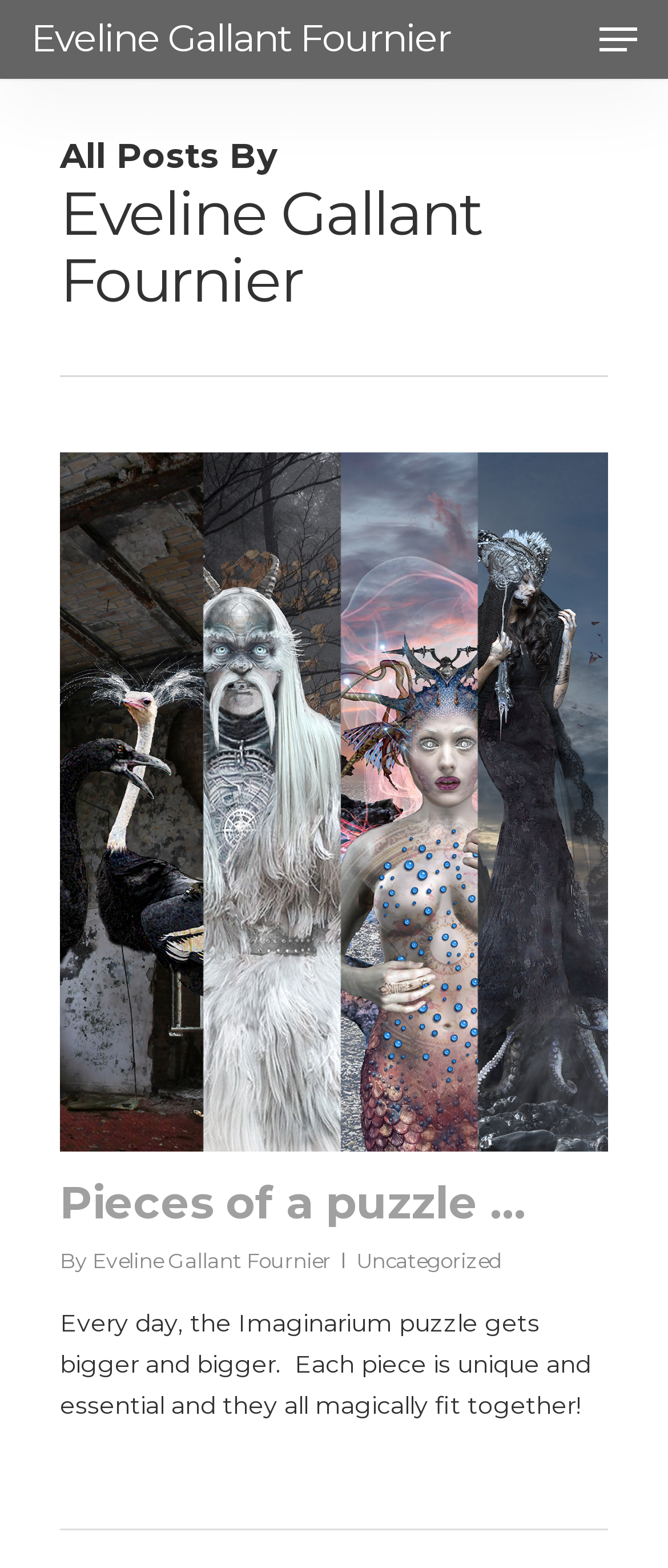Determine the bounding box for the UI element described here: "alt="BeProductive"".

None